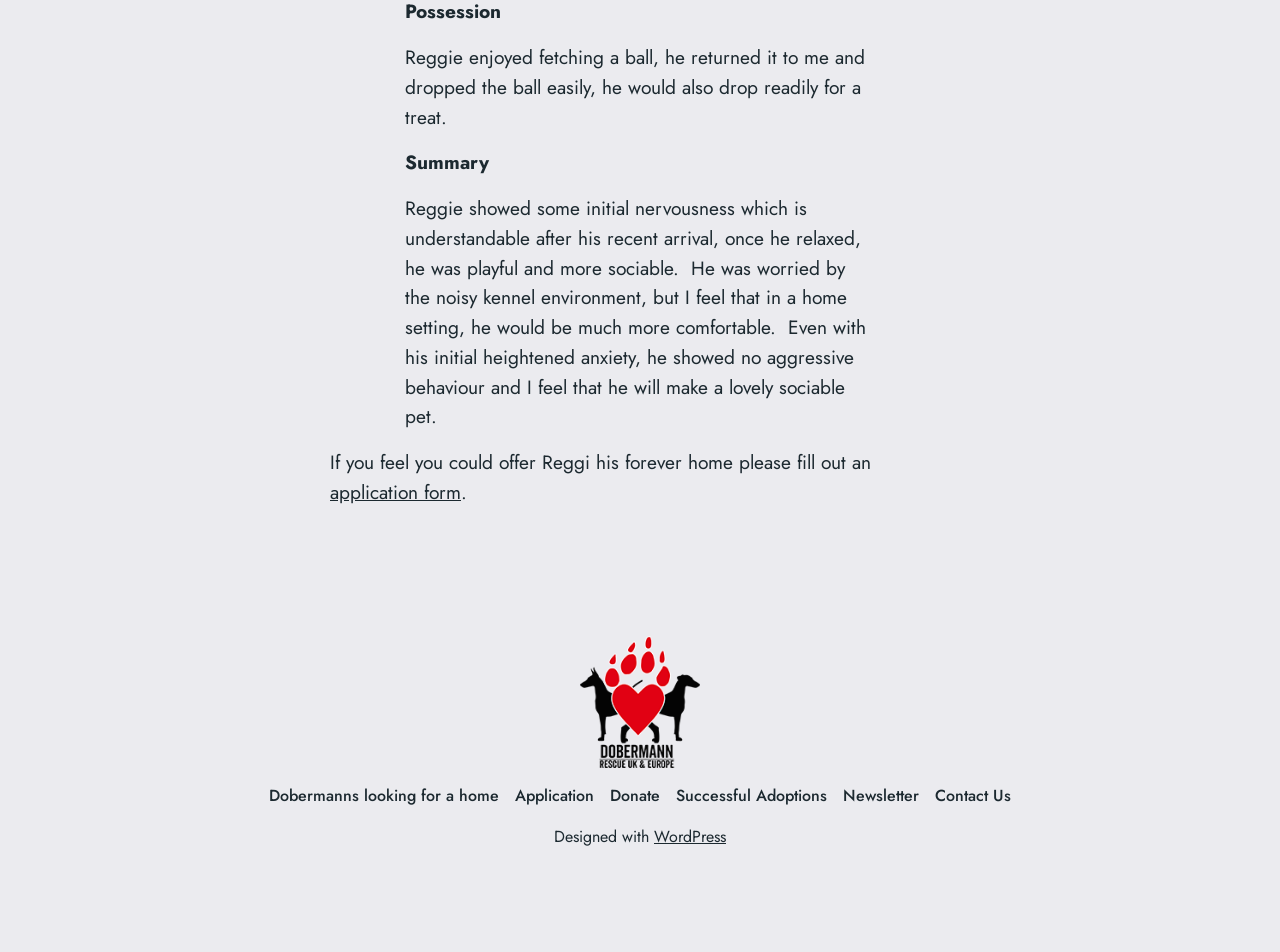Identify the bounding box coordinates of the part that should be clicked to carry out this instruction: "check out the website's design platform".

[0.511, 0.867, 0.567, 0.891]